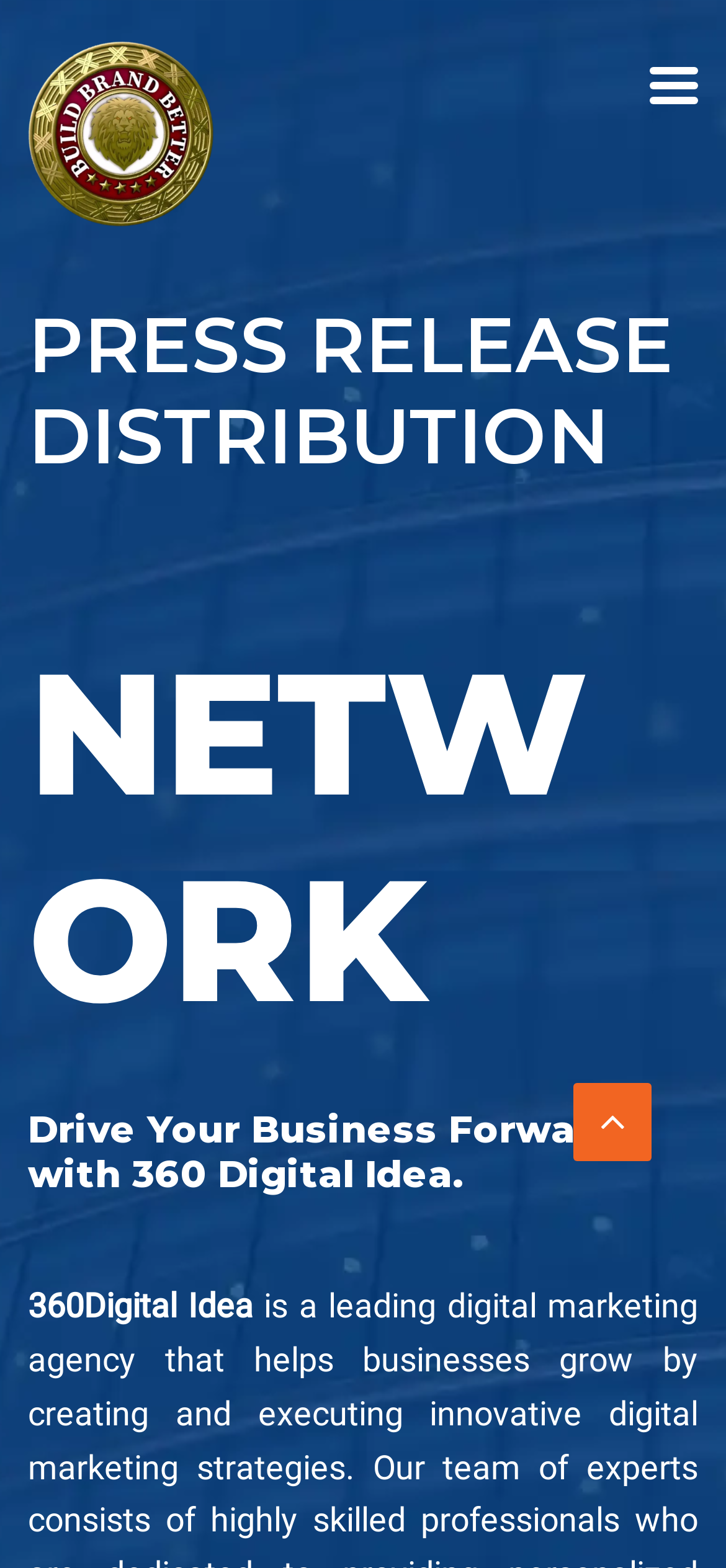What is the name of the company?
Please look at the screenshot and answer using one word or phrase.

360Digital Idea